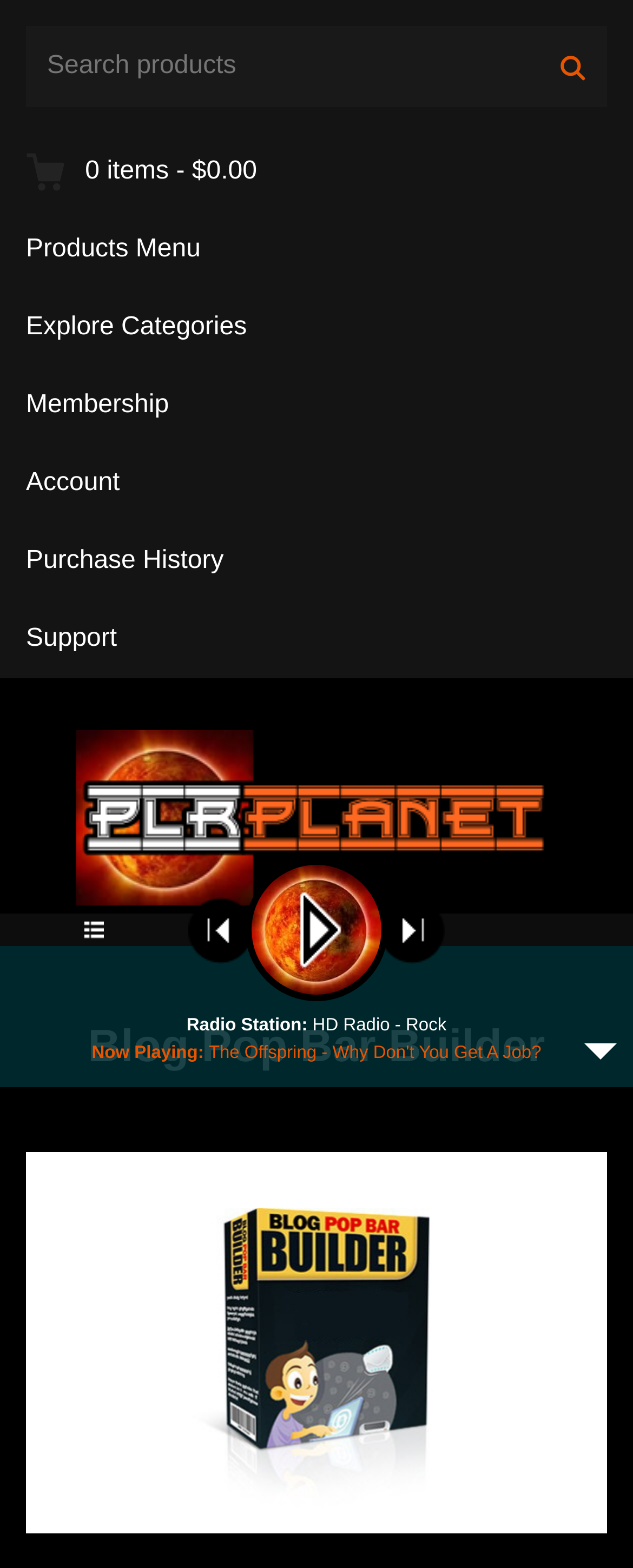What is the name of the website?
Provide a thorough and detailed answer to the question.

I looked for elements that represent the website's name and found a link element with ID 111 and an image element with ID 164, both with text 'PLR Planet', indicating that this is the name of the website.